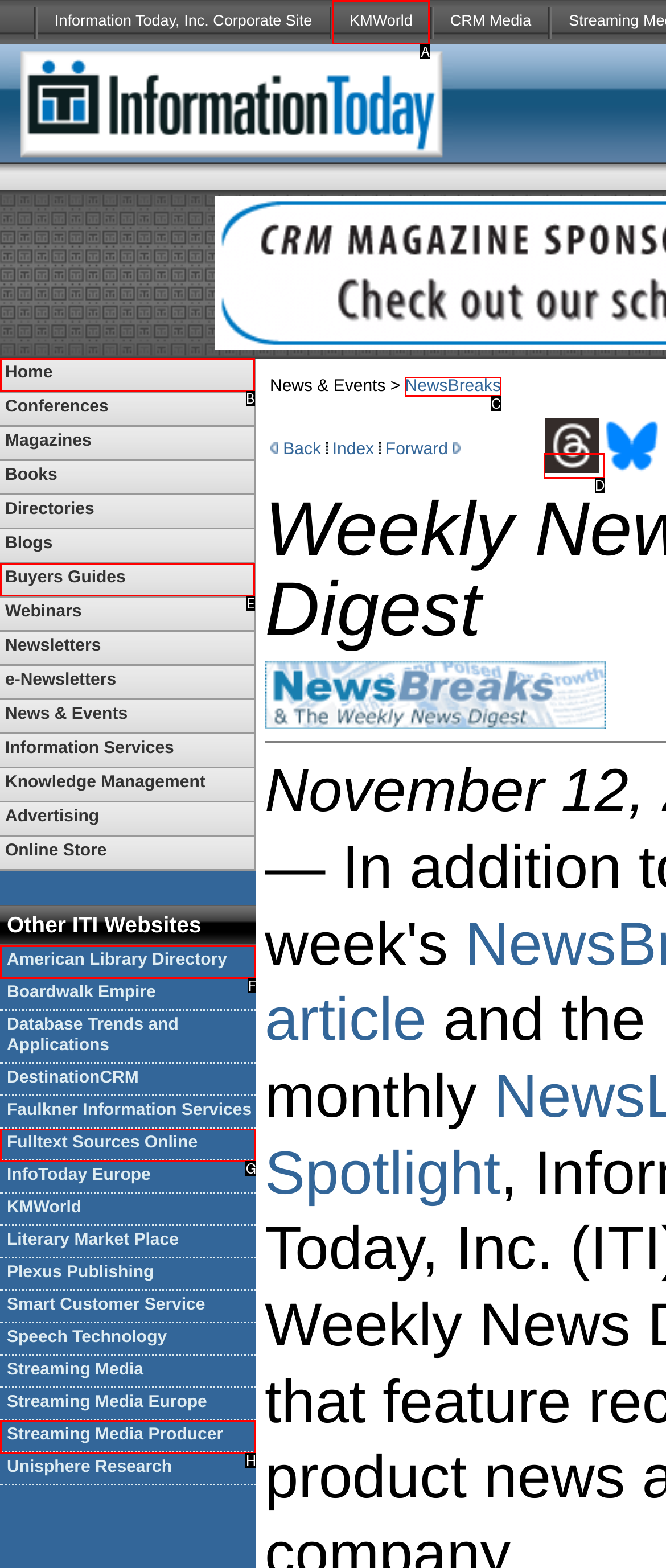Choose the HTML element you need to click to achieve the following task: Click on Threads
Respond with the letter of the selected option from the given choices directly.

D